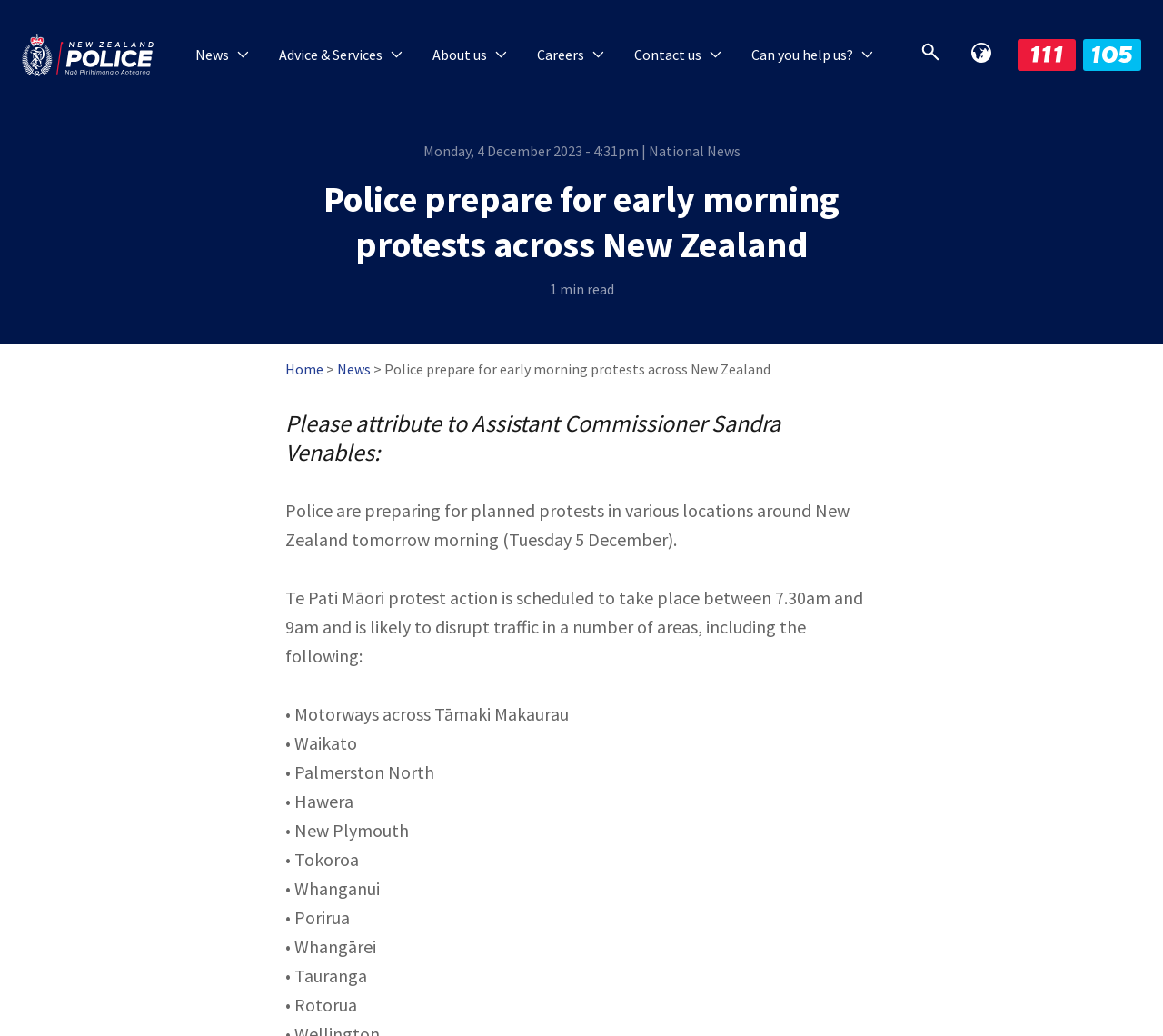Determine the bounding box coordinates of the clickable element to achieve the following action: 'Click the 'police.govt.nz' link'. Provide the coordinates as four float values between 0 and 1, formatted as [left, top, right, bottom].

[0.019, 0.0, 0.132, 0.105]